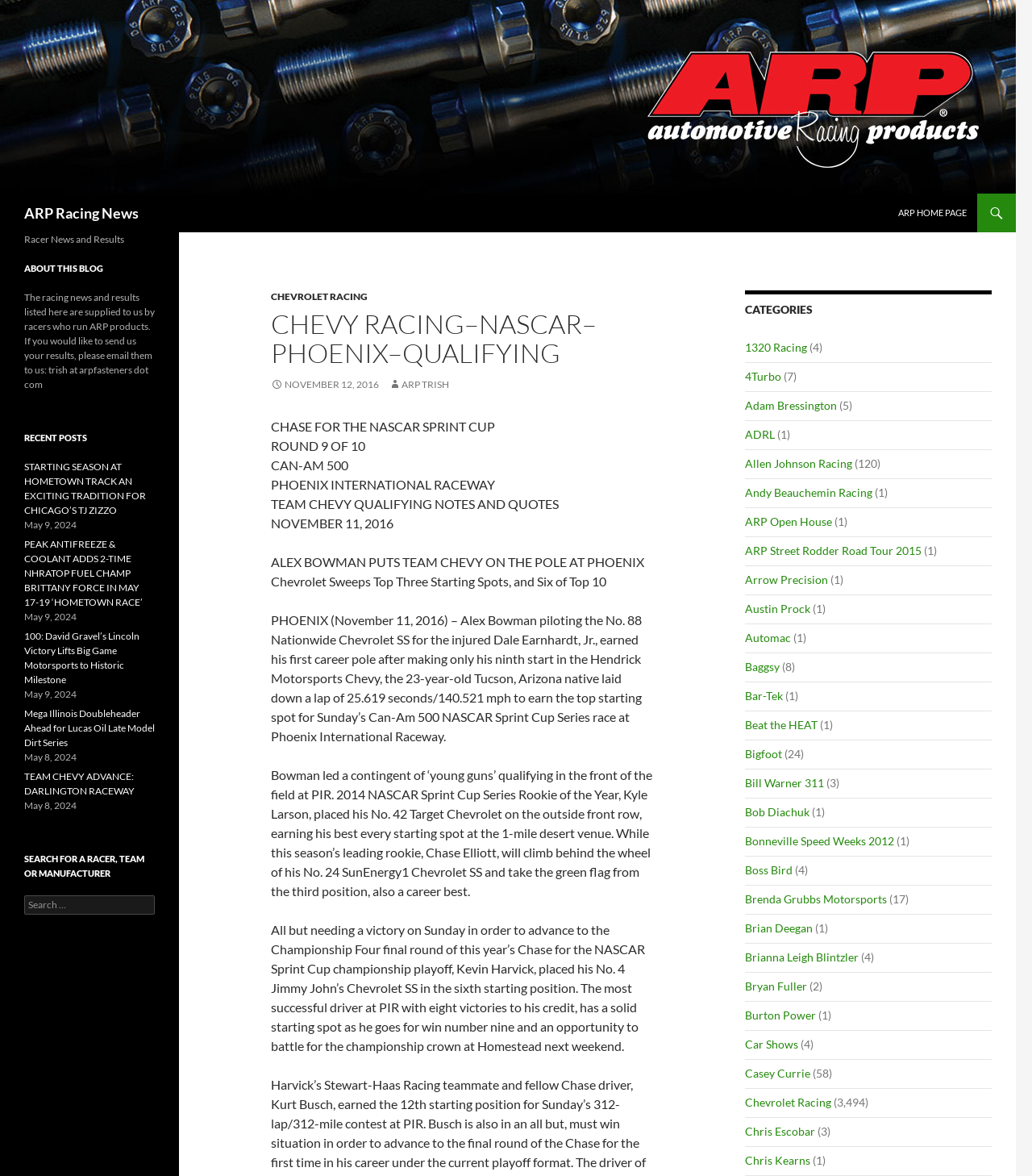Please respond to the question using a single word or phrase:
What is the date of the qualifying event?

November 11, 2016